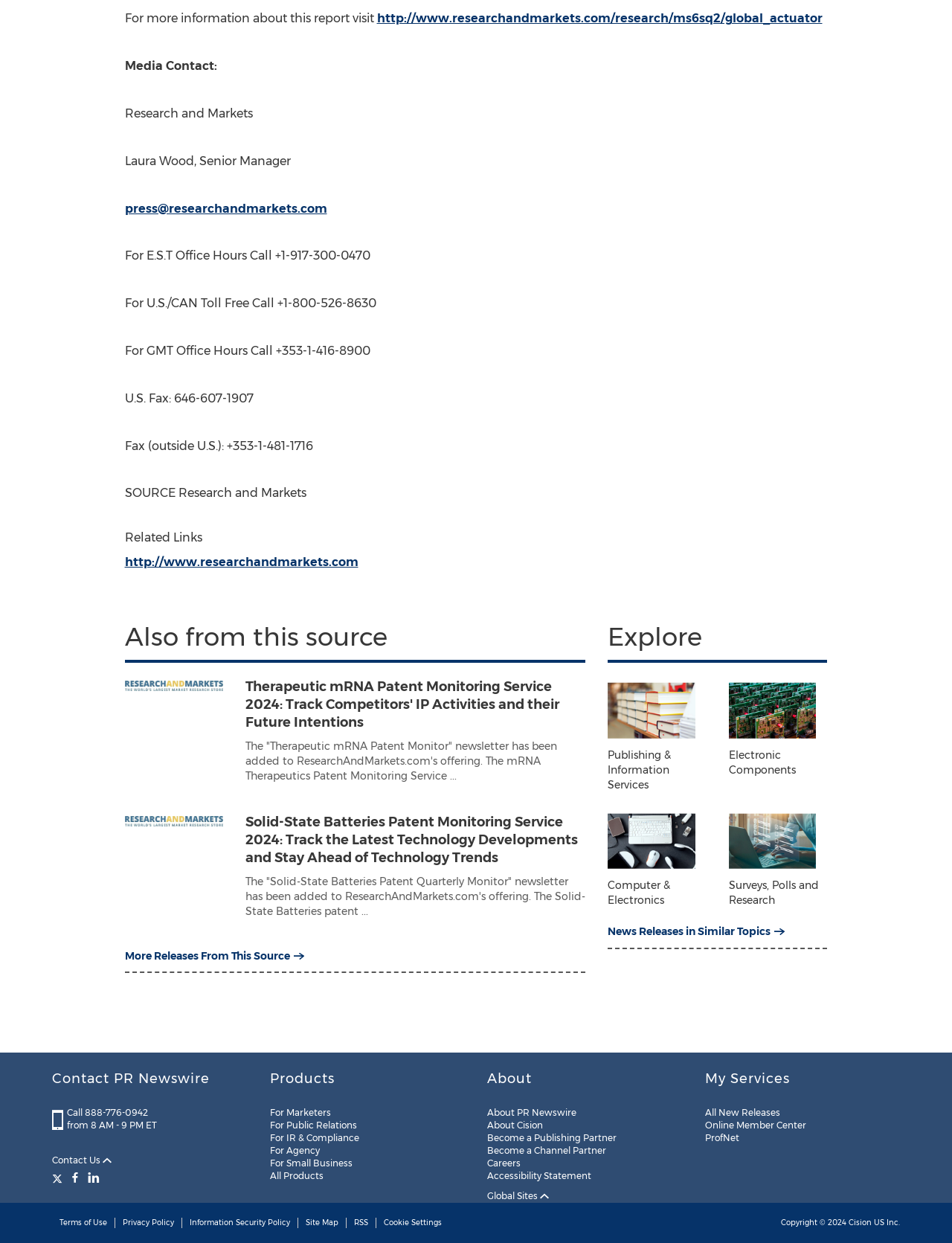What is the phone number for E.S.T Office Hours?
Refer to the image and give a detailed response to the question.

The answer can be found in the static text 'For E.S.T Office Hours Call +1-917-300-0470' which provides the phone number for E.S.T Office Hours.